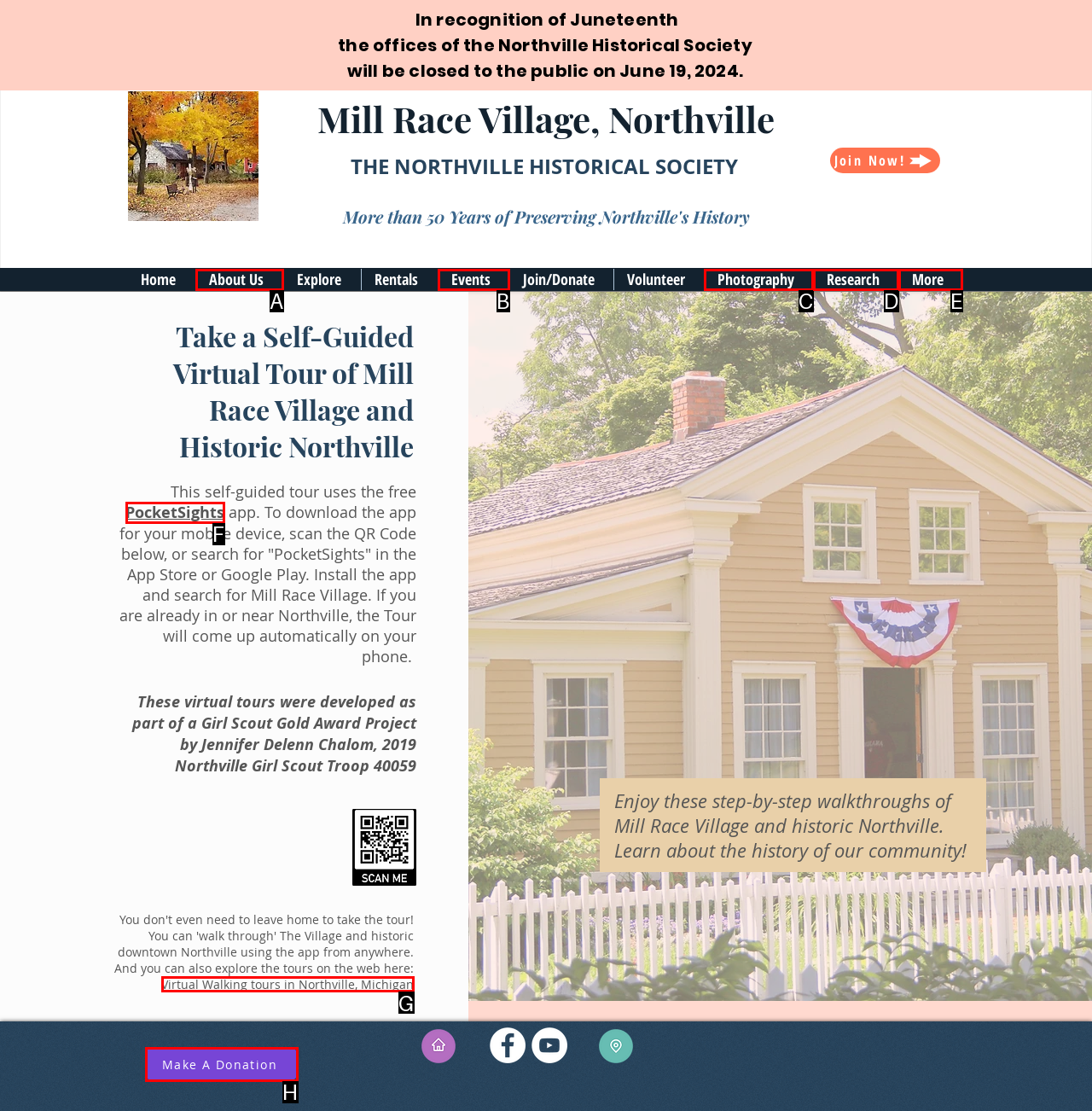Determine the letter of the element I should select to fulfill the following instruction: Take the 'Virtual Walking tours in Northville, Michigan' link. Just provide the letter.

G